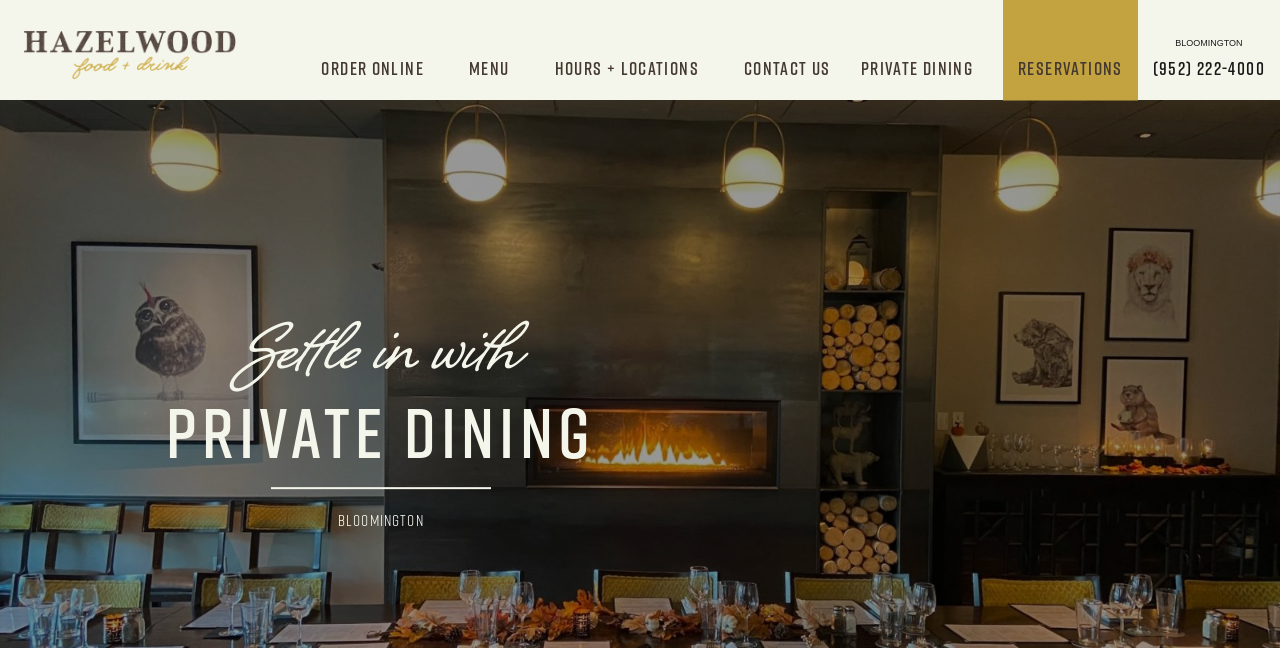Please locate and retrieve the main header text of the webpage.

Settle in with
PRIVATE DINING